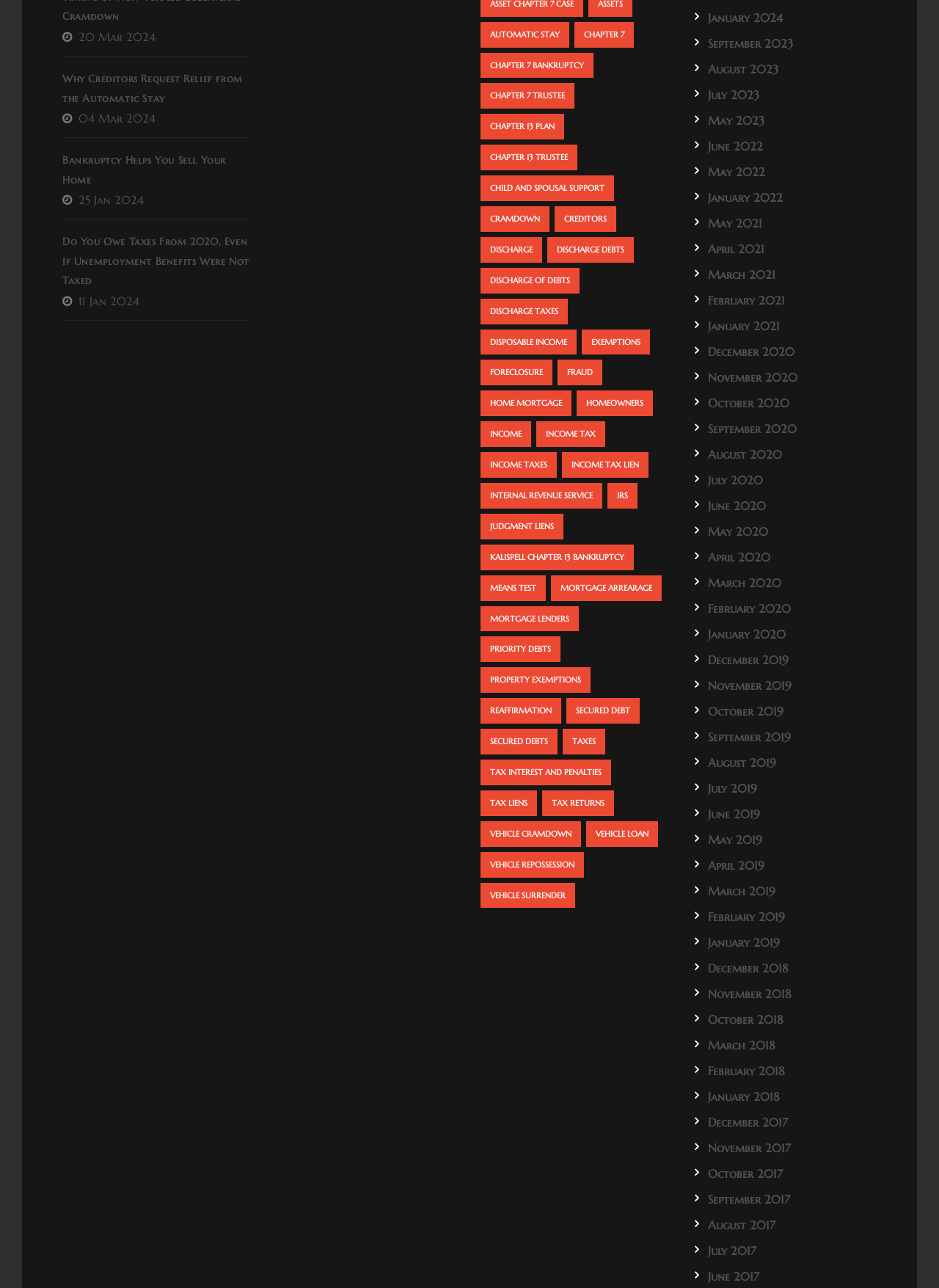Please use the details from the image to answer the following question comprehensively:
What is the topic of the webpage?

Based on the links and text on the webpage, it appears to be related to bankruptcy, with topics such as automatic stay, Chapter 7, Chapter 13, and discharge of debts.